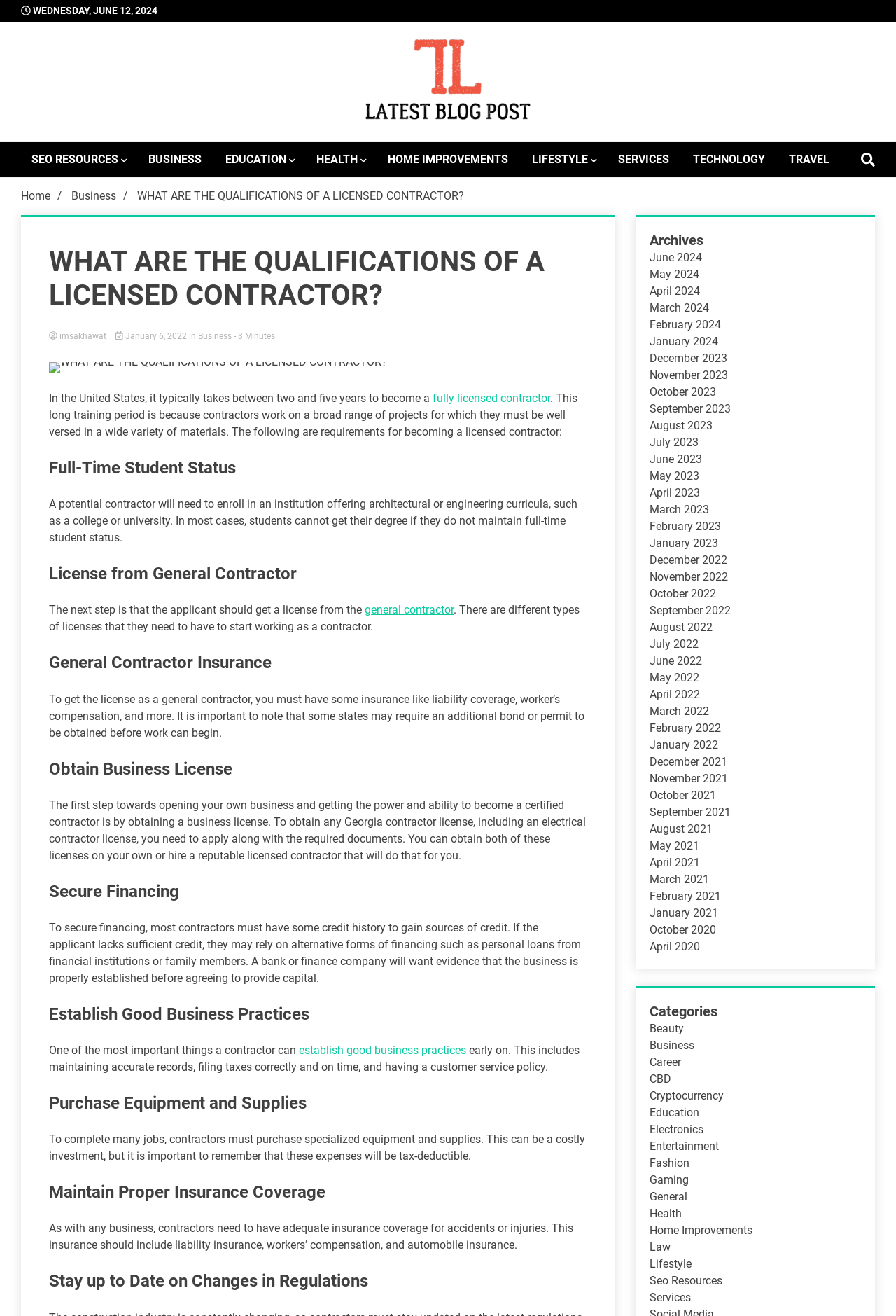What is the estimated reading time of this article?
Refer to the image and give a detailed answer to the question.

I found the answer by looking at the 'Estimated Reading Time of Article' section, which is located below the article title and above the article content. The section contains a static text '- 3 Minutes', which indicates the estimated reading time of the article.